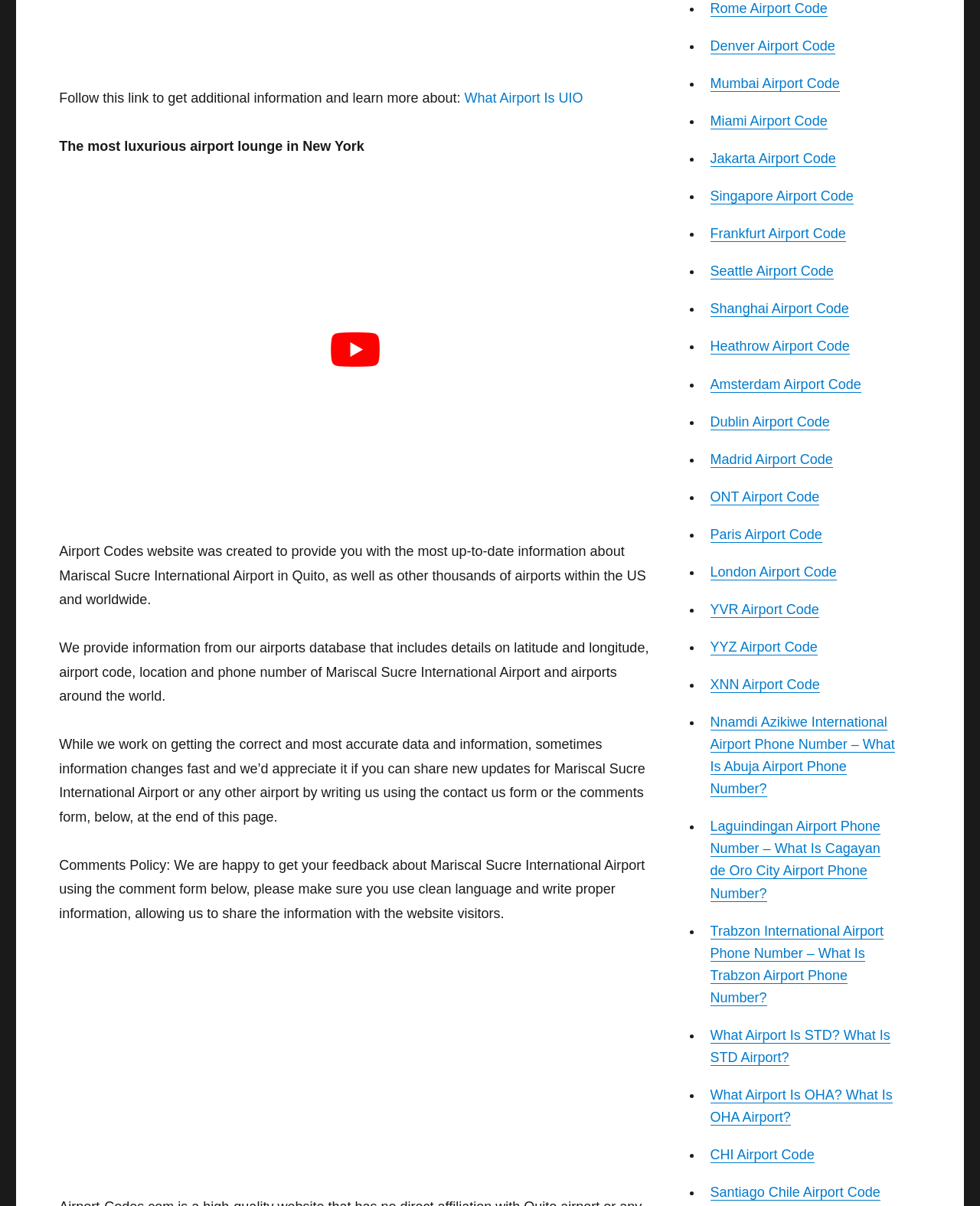Identify the bounding box coordinates of the section to be clicked to complete the task described by the following instruction: "Play the Youtube video". The coordinates should be four float numbers between 0 and 1, formatted as [left, top, right, bottom].

[0.06, 0.152, 0.664, 0.428]